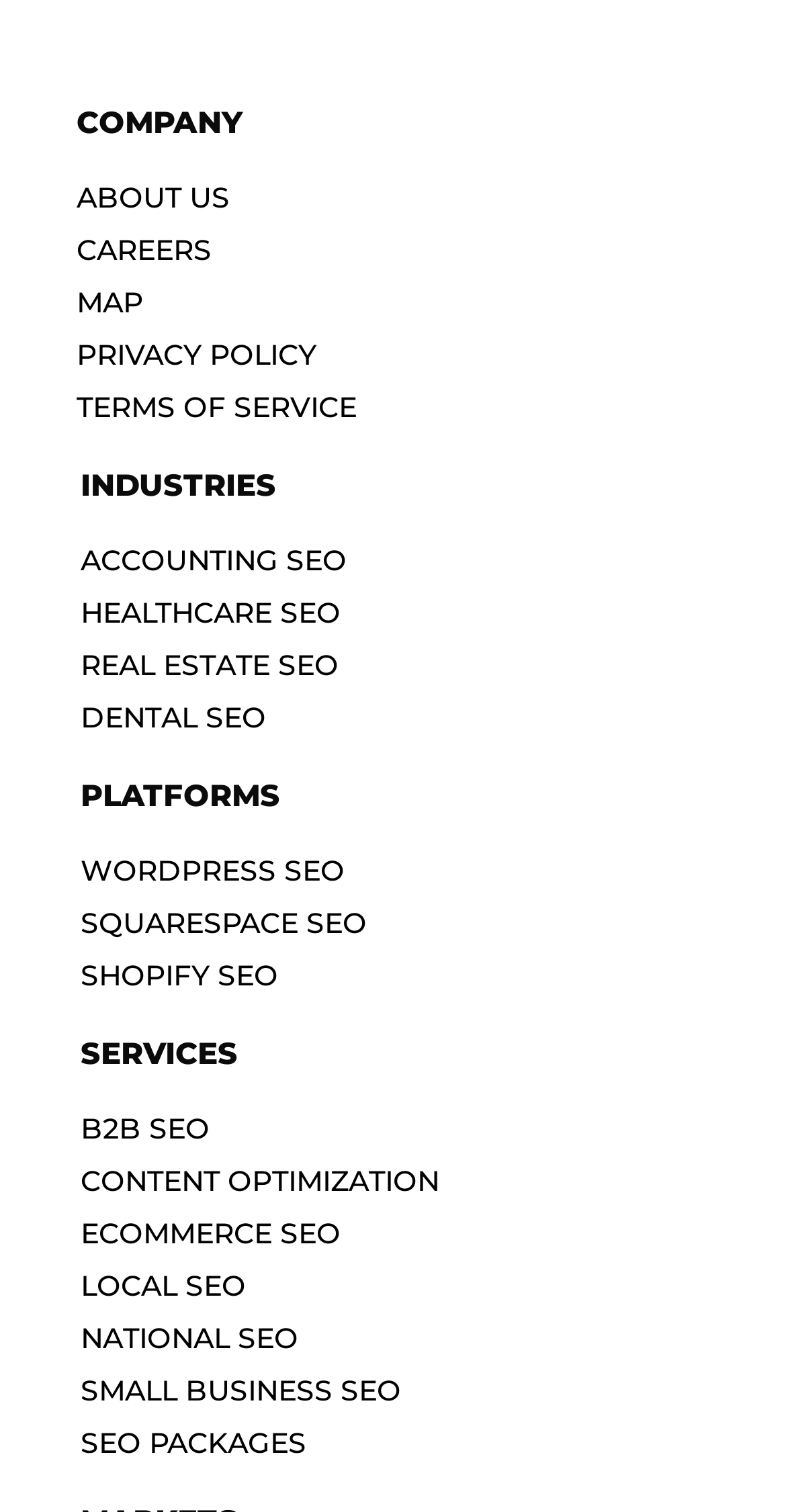Kindly determine the bounding box coordinates of the area that needs to be clicked to fulfill this instruction: "view company information".

[0.097, 0.07, 0.923, 0.09]